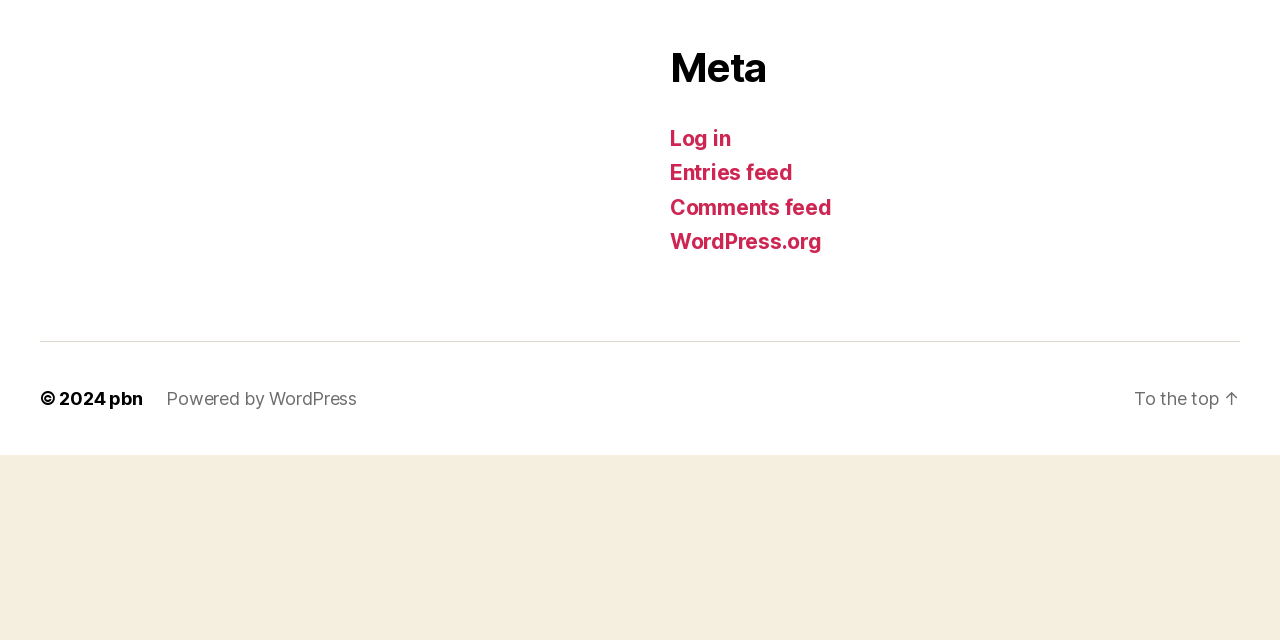Find and provide the bounding box coordinates for the UI element described with: "pbn".

[0.085, 0.605, 0.111, 0.638]